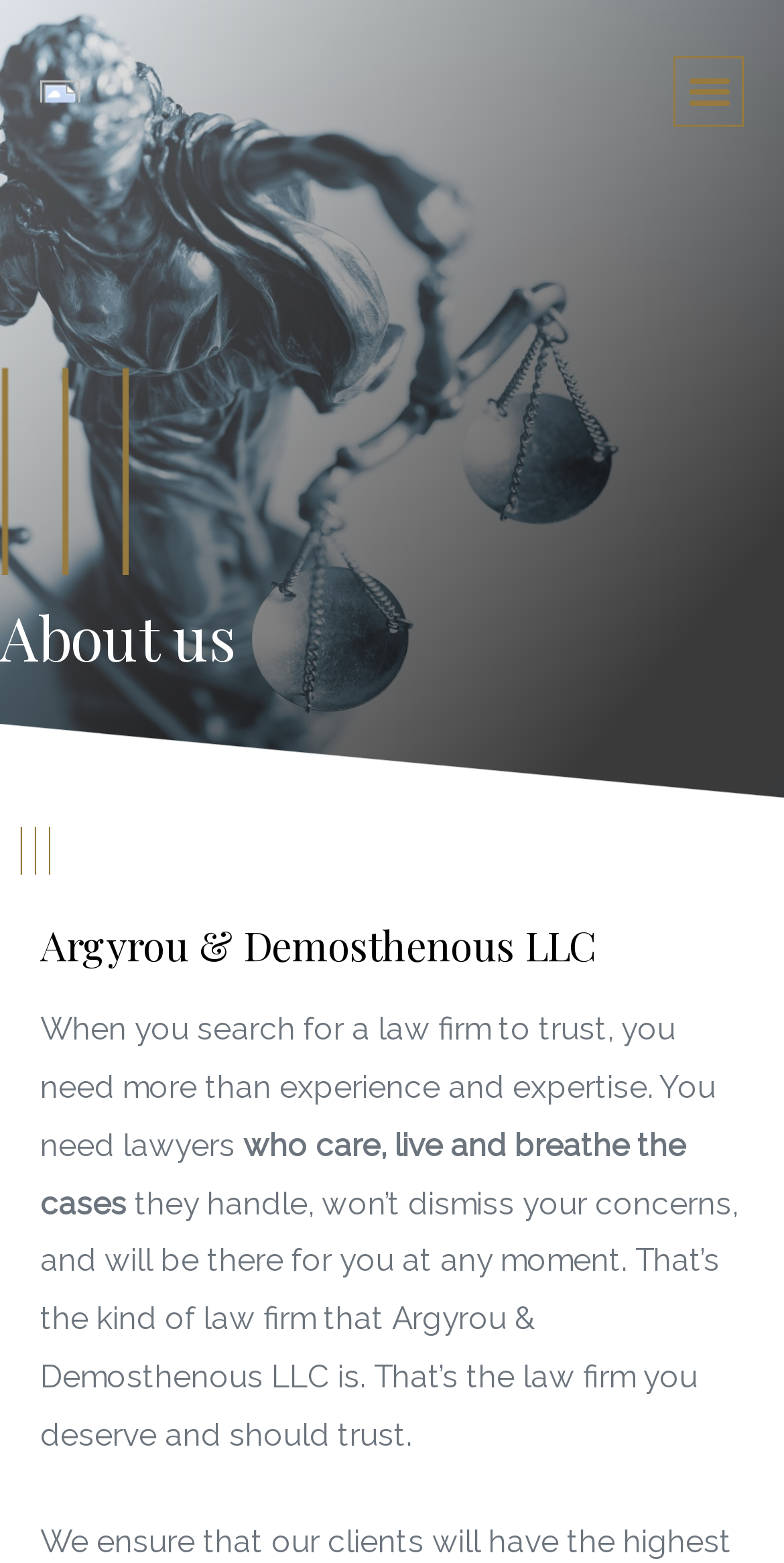Using the information in the image, could you please answer the following question in detail:
What kind of law firm is Argyrou & Demosthenous LLC?

By reading the StaticText elements, I found that Argyrou & Demosthenous LLC is described as a law firm that cares, lives and breathes the cases they handle, and will be there for clients at any moment. This suggests that the law firm is trustworthy and prioritizes its clients' needs.